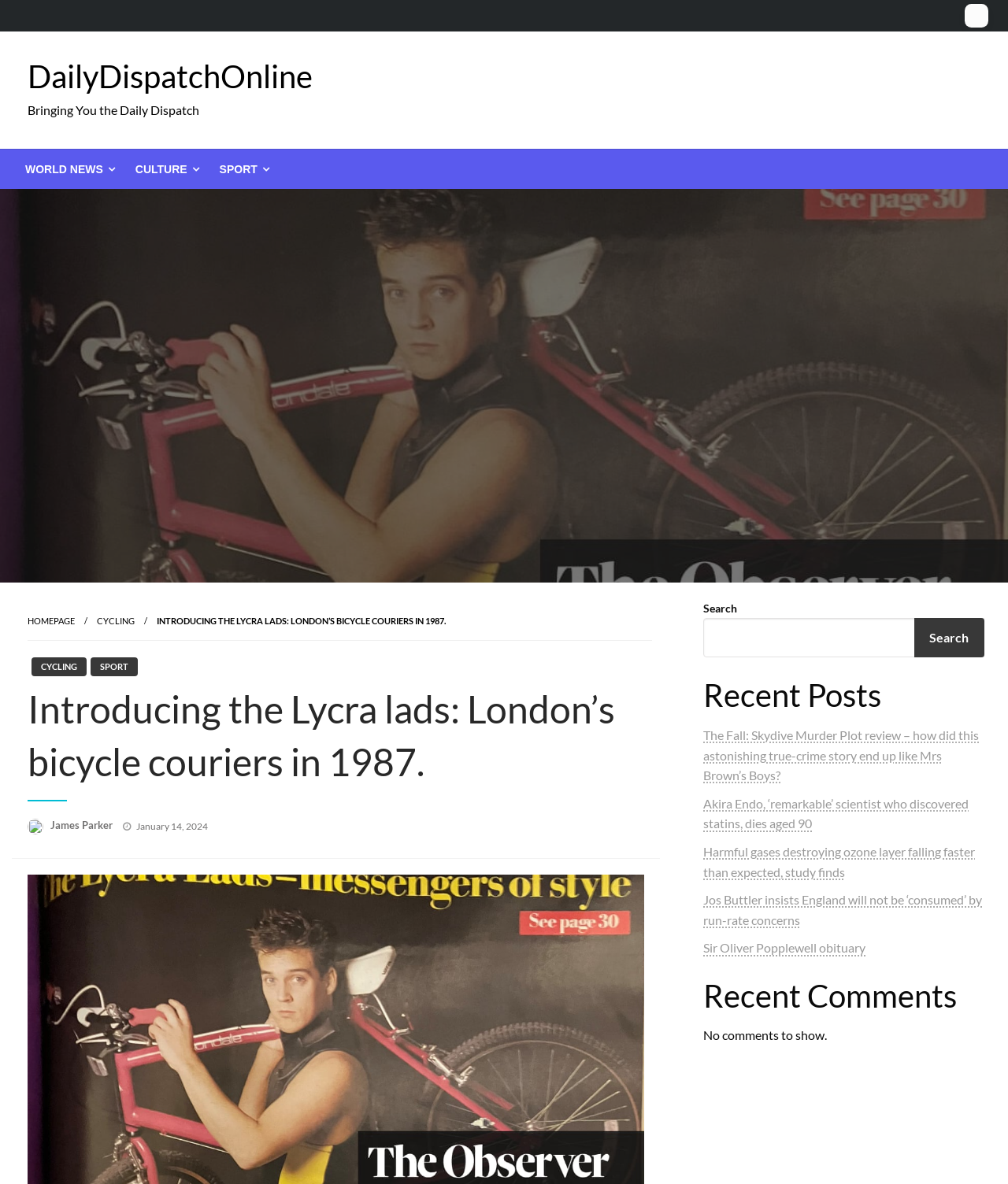What is the date of the article?
Look at the image and answer the question using a single word or phrase.

January 14, 2024